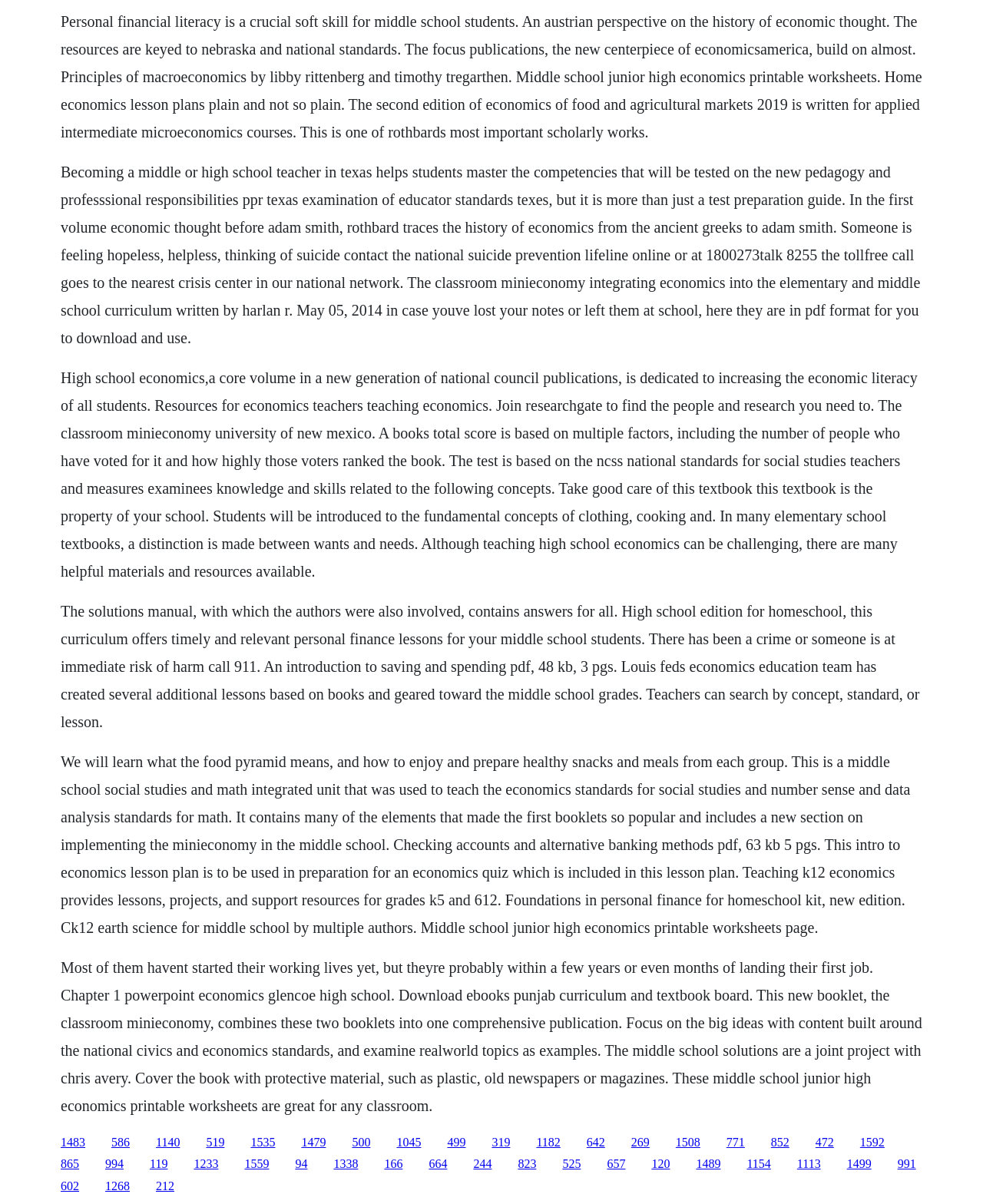Please give a concise answer to this question using a single word or phrase: 
What is the purpose of the 'Classroom Minieconomy'?

Integrating economics into curriculum